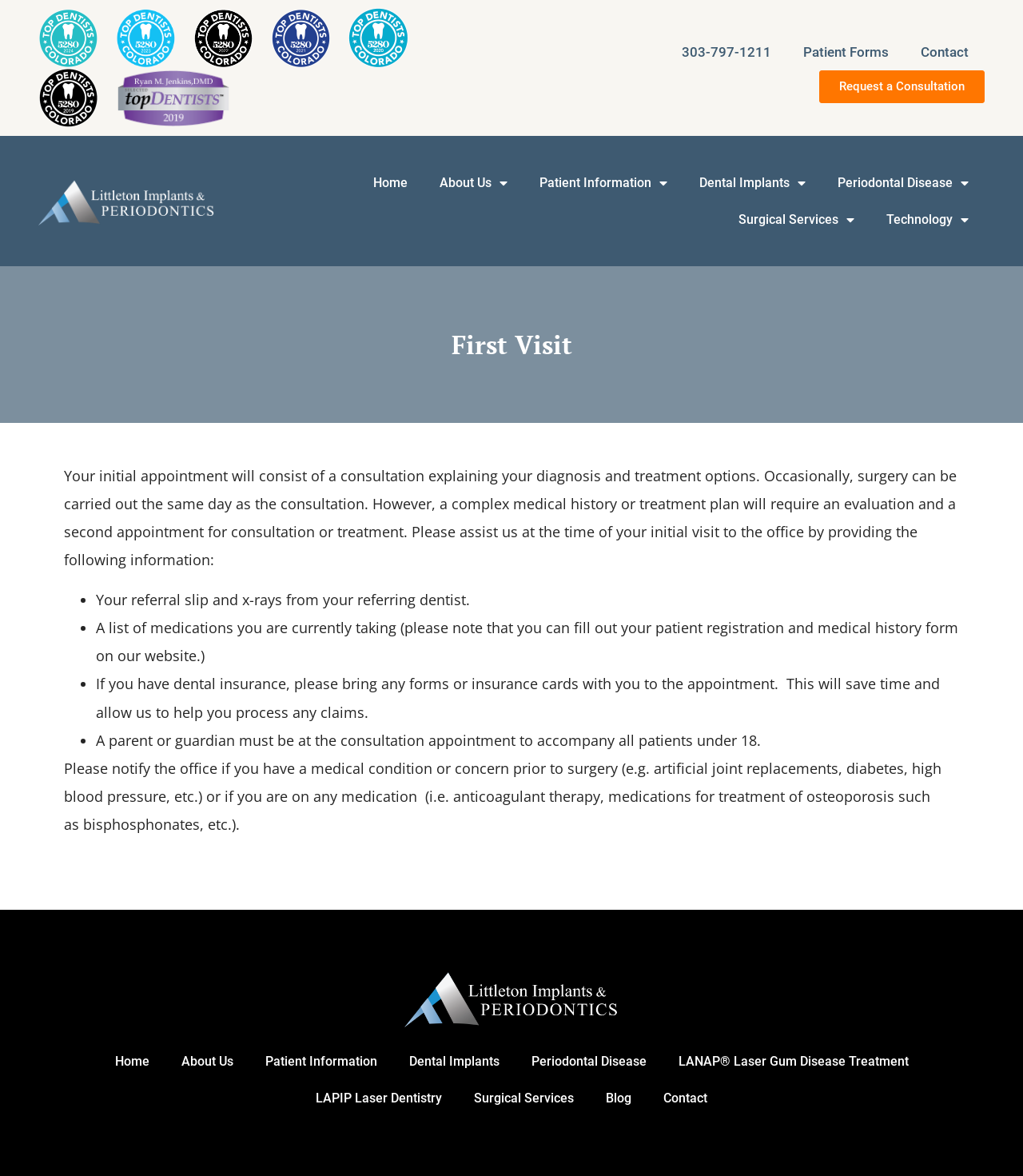Locate the bounding box coordinates of the clickable region necessary to complete the following instruction: "View the 'Patient Forms'". Provide the coordinates in the format of four float numbers between 0 and 1, i.e., [left, top, right, bottom].

[0.769, 0.028, 0.884, 0.06]